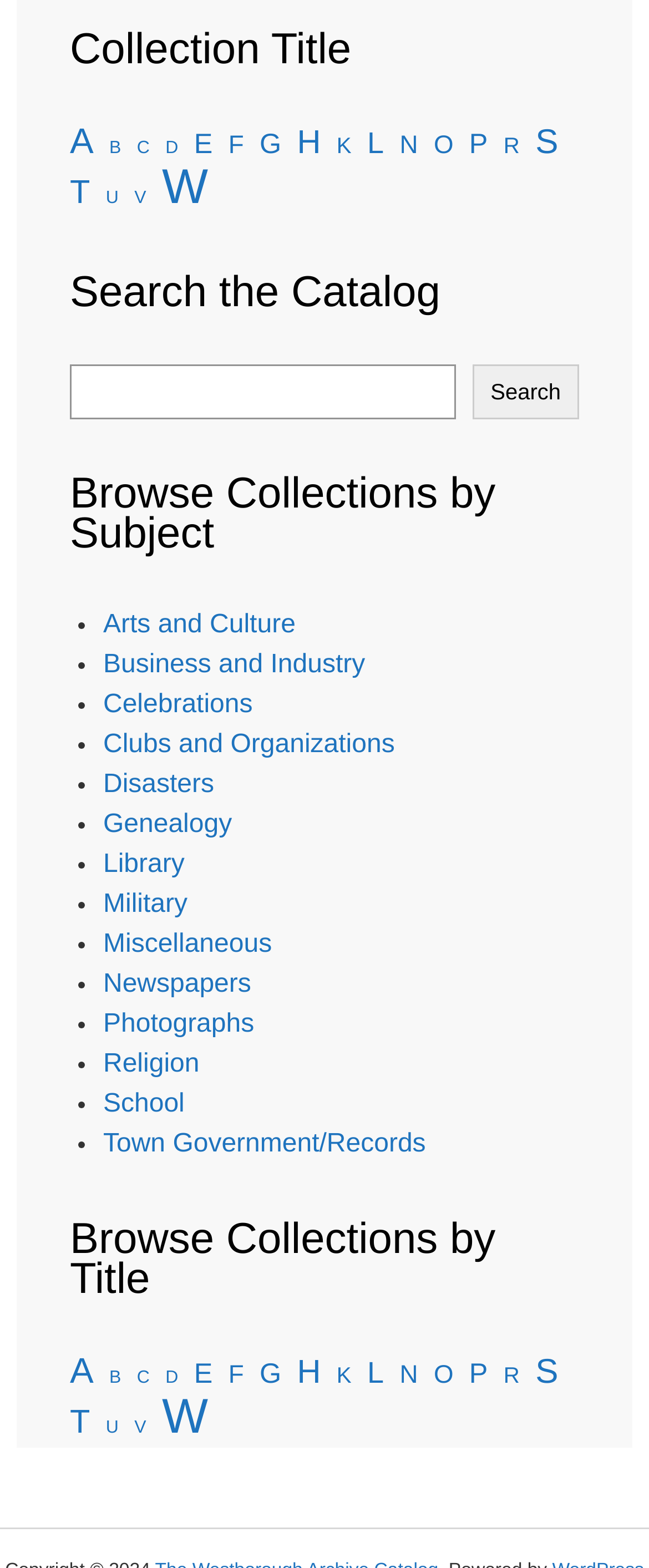Provide a short, one-word or phrase answer to the question below:
How many items are in collection W?

32 items